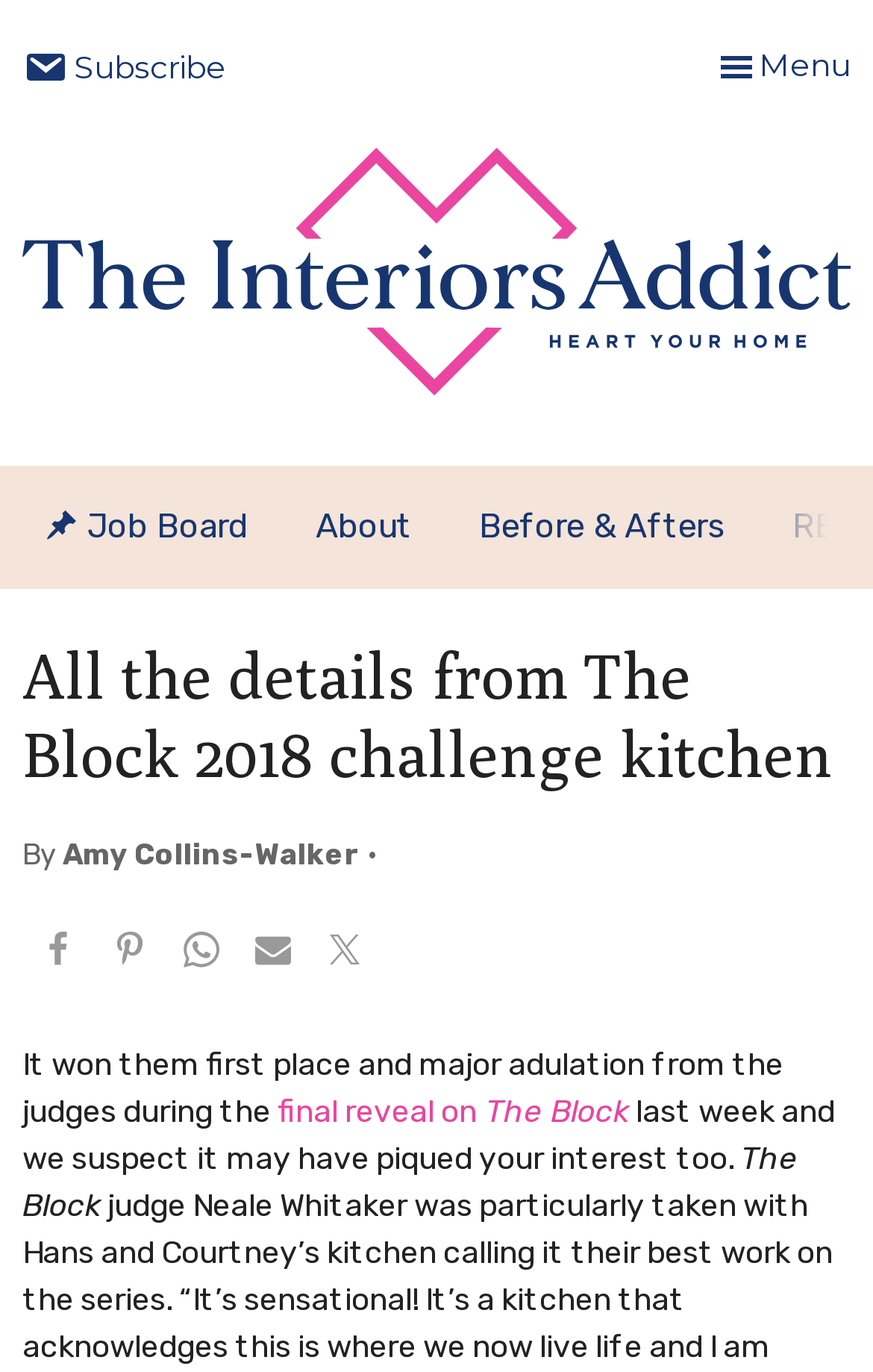Locate the bounding box coordinates of the element to click to perform the following action: 'Click the 'Toggle Menu' button'. The coordinates should be given as four float values between 0 and 1, in the form of [left, top, right, bottom].

[0.818, 0.033, 0.974, 0.065]